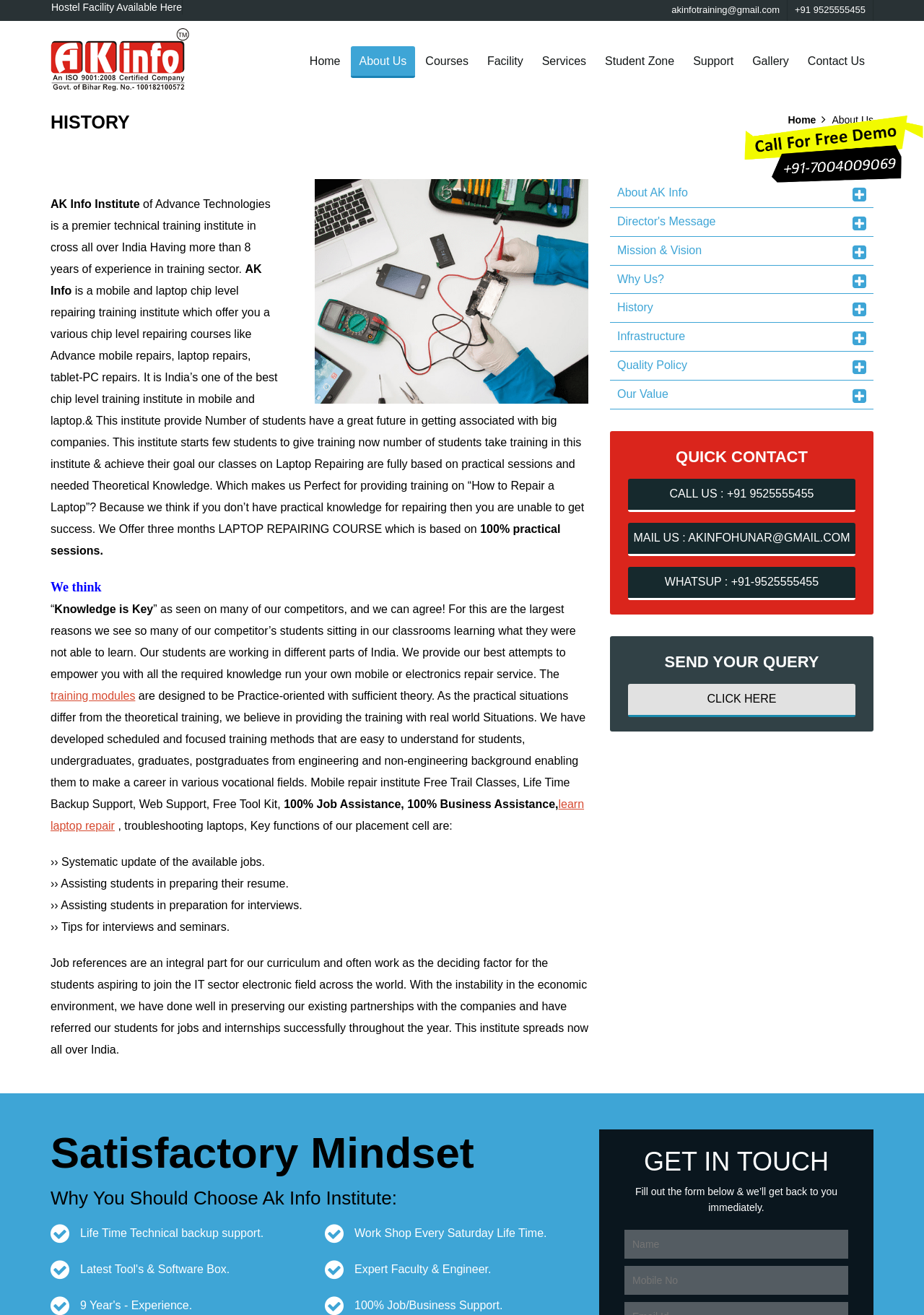Identify the bounding box for the UI element described as: "Our Value". The coordinates should be four float numbers between 0 and 1, i.e., [left, top, right, bottom].

[0.66, 0.289, 0.945, 0.311]